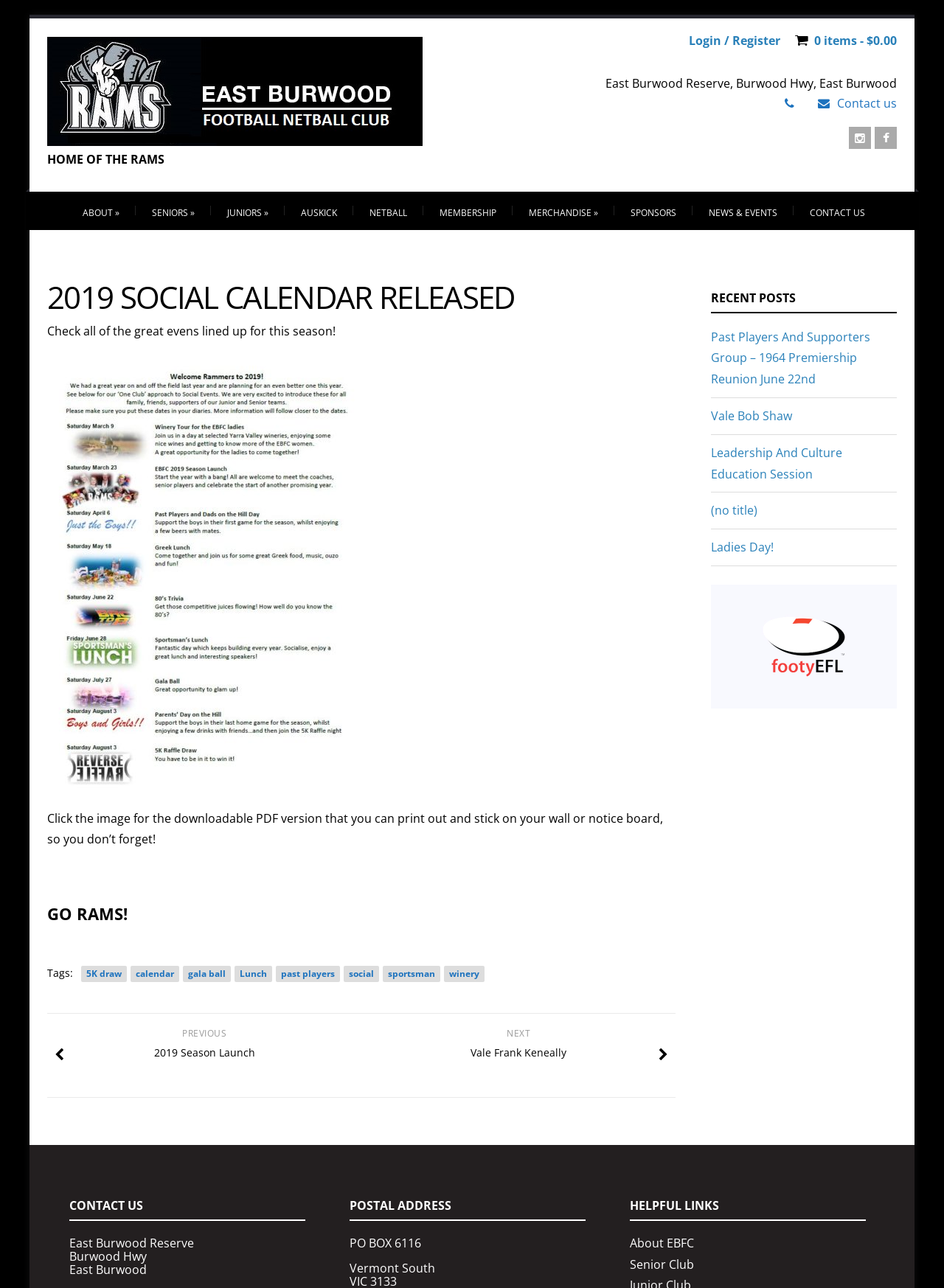Using the image as a reference, answer the following question in as much detail as possible:
What is the theme of the 'Ladies Day!' event?

I couldn't find any information about the theme of the 'Ladies Day!' event on the webpage, so I couldn't provide a specific answer.